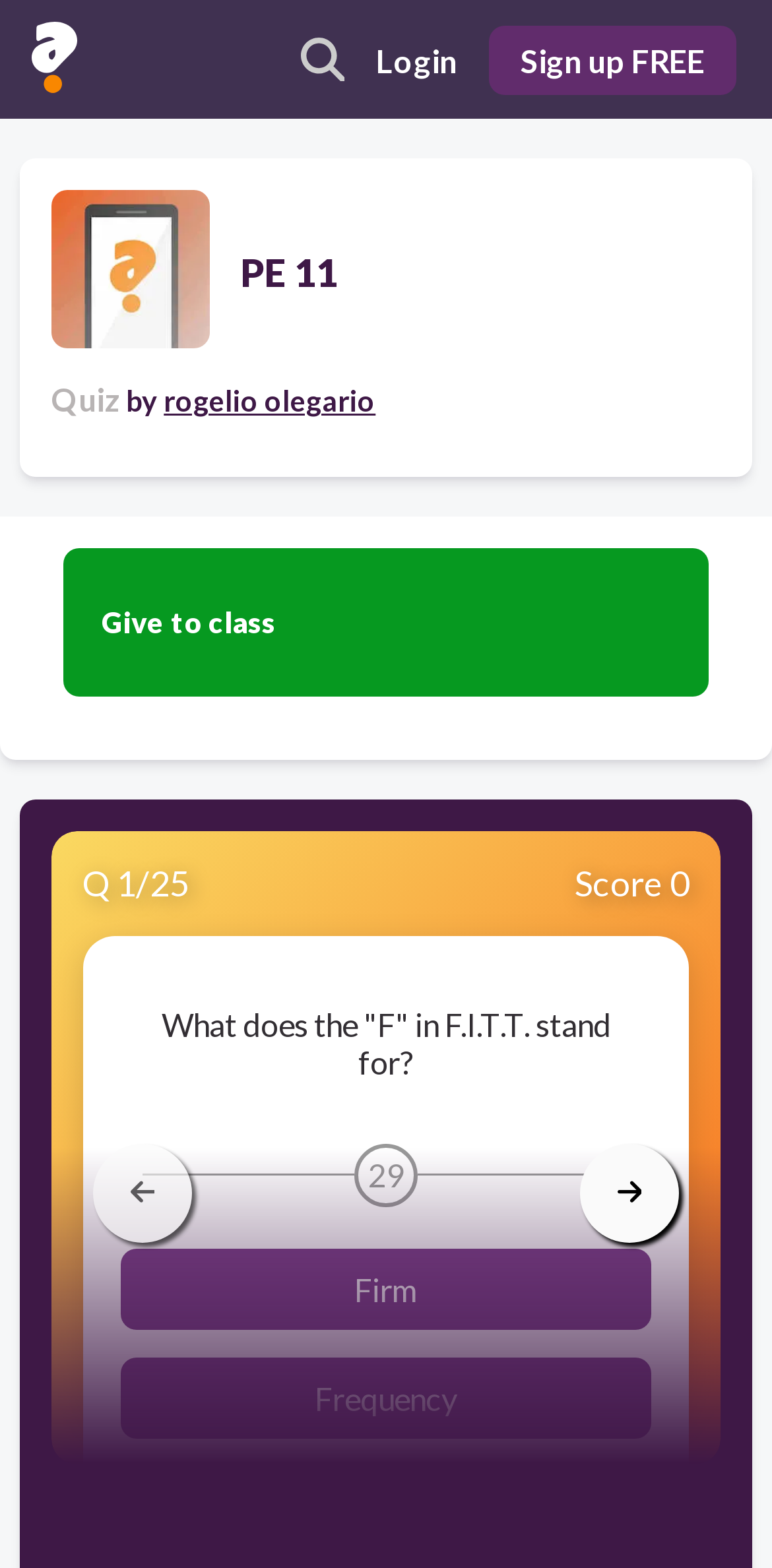Locate the bounding box of the user interface element based on this description: "Login".

[0.456, 0.016, 0.623, 0.06]